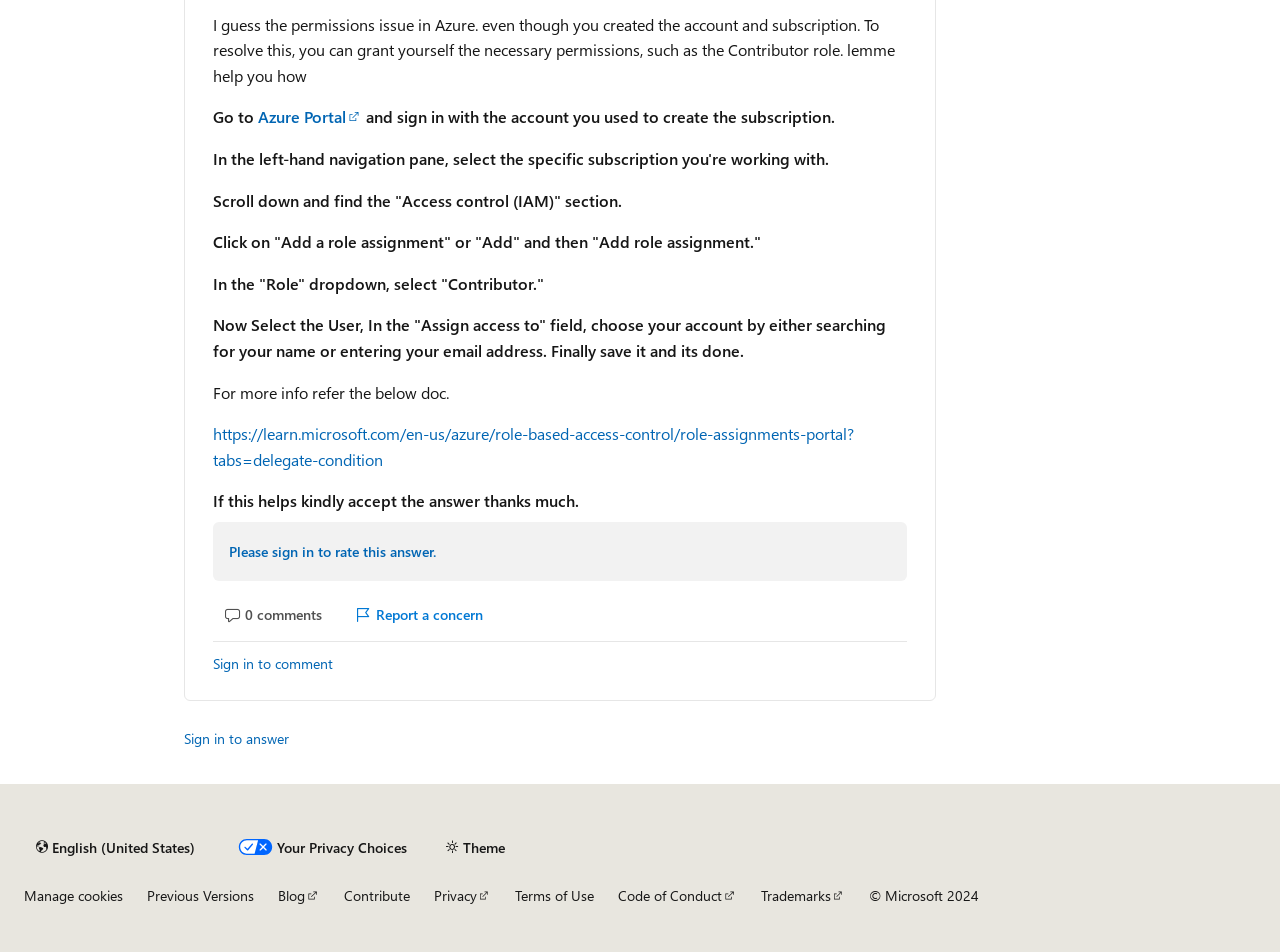Give a one-word or one-phrase response to the question:
Where can the user find more information about role assignments?

https://learn.microsoft.com/en-us/azure/role-based-access-control/role-assignments-portal?tabs=delegate-condition